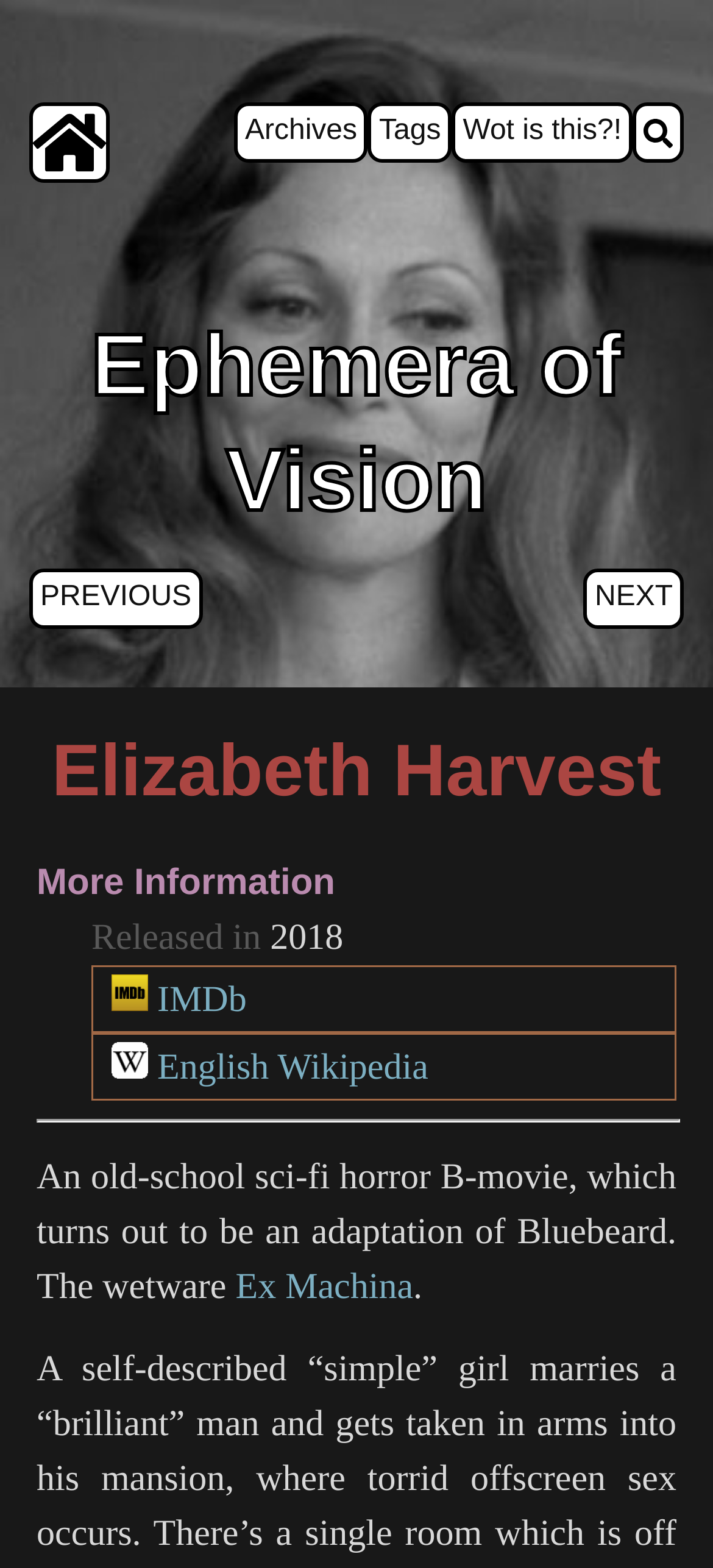Please identify the bounding box coordinates of the element I need to click to follow this instruction: "search for something".

[0.887, 0.065, 0.959, 0.104]